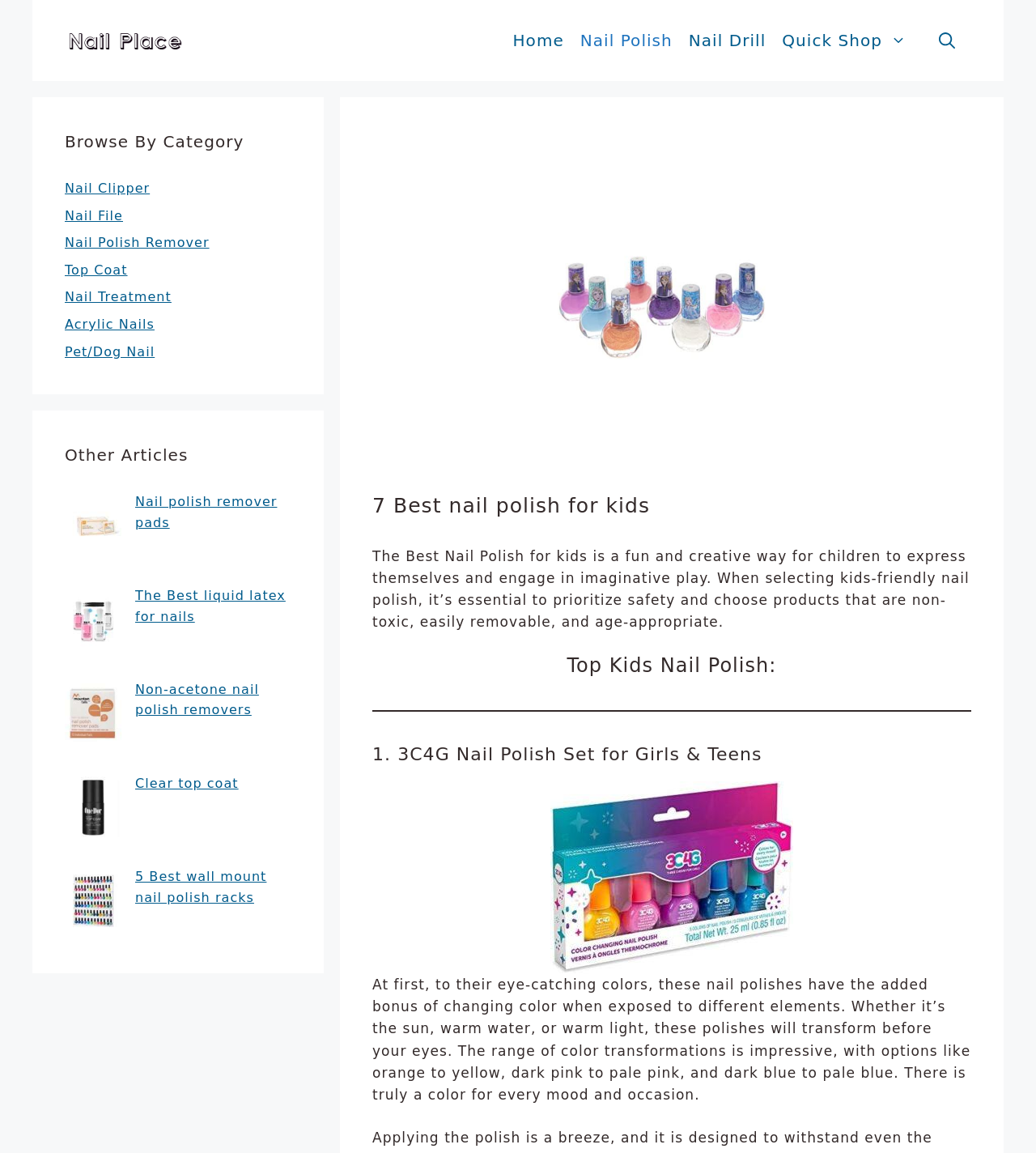Please identify the bounding box coordinates of where to click in order to follow the instruction: "Open the search".

[0.891, 0.014, 0.938, 0.056]